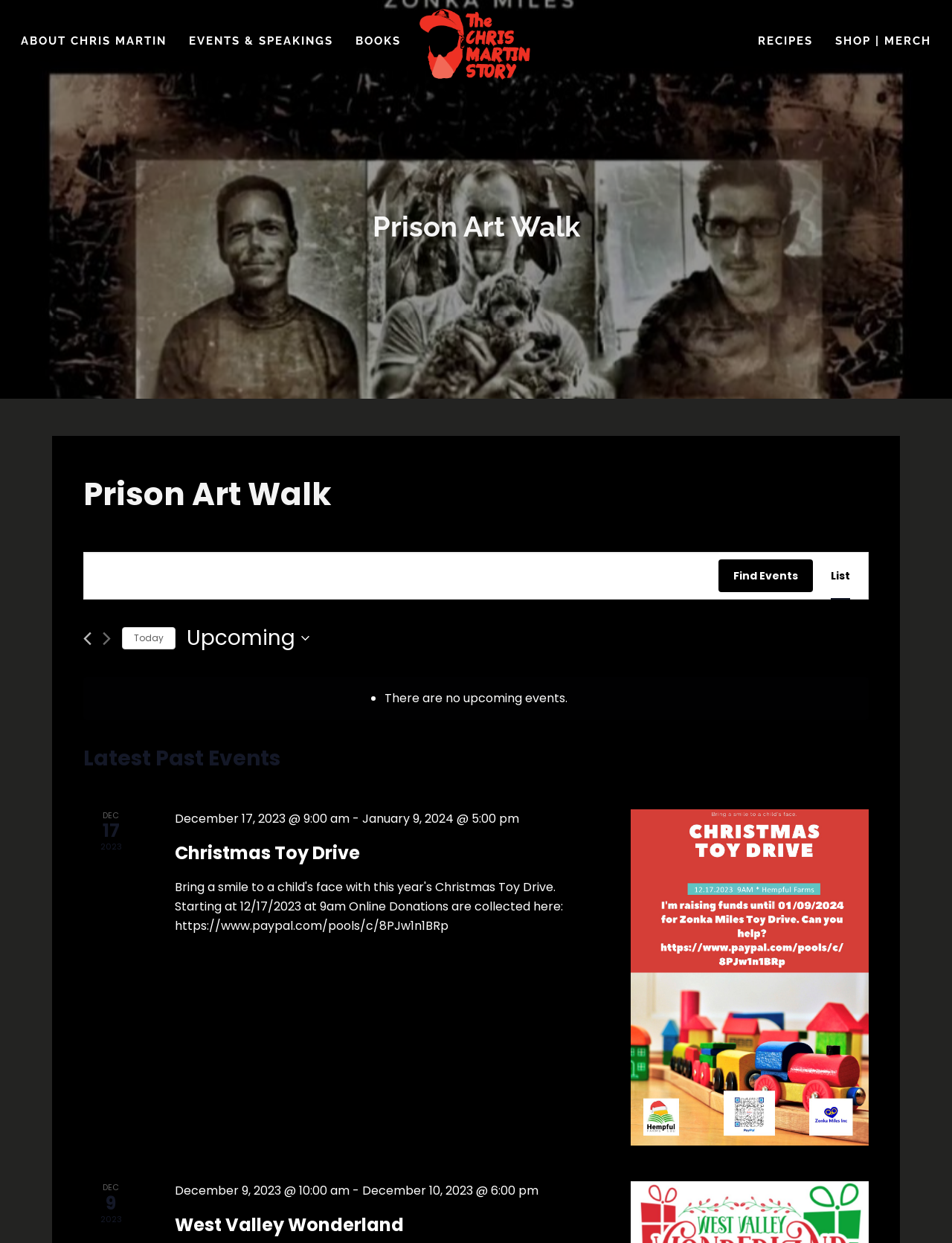Ascertain the bounding box coordinates for the UI element detailed here: "Find Events". The coordinates should be provided as [left, top, right, bottom] with each value being a float between 0 and 1.

[0.755, 0.45, 0.854, 0.477]